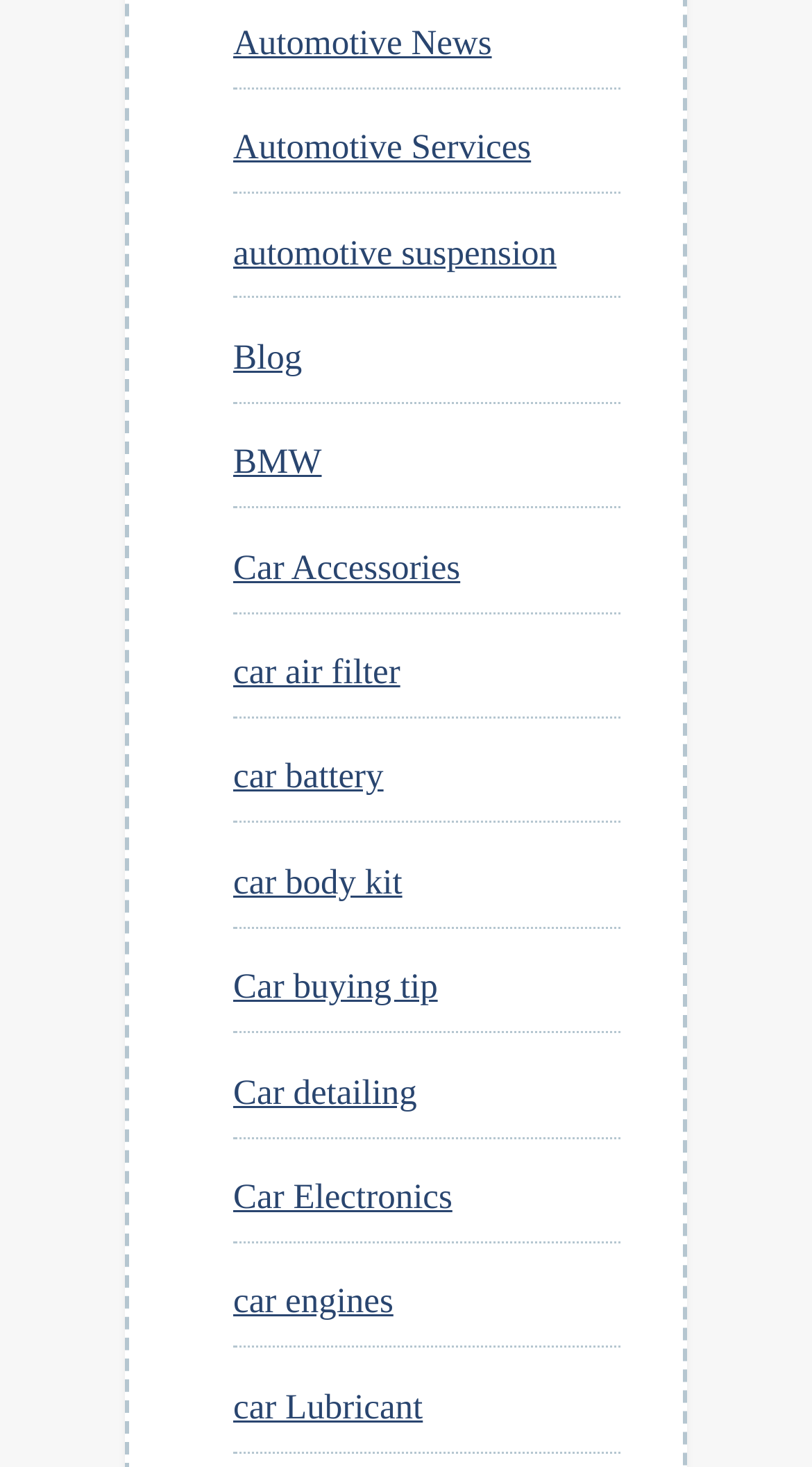Determine the bounding box coordinates for the HTML element mentioned in the following description: "BMW". The coordinates should be a list of four floats ranging from 0 to 1, represented as [left, top, right, bottom].

[0.287, 0.301, 0.396, 0.328]